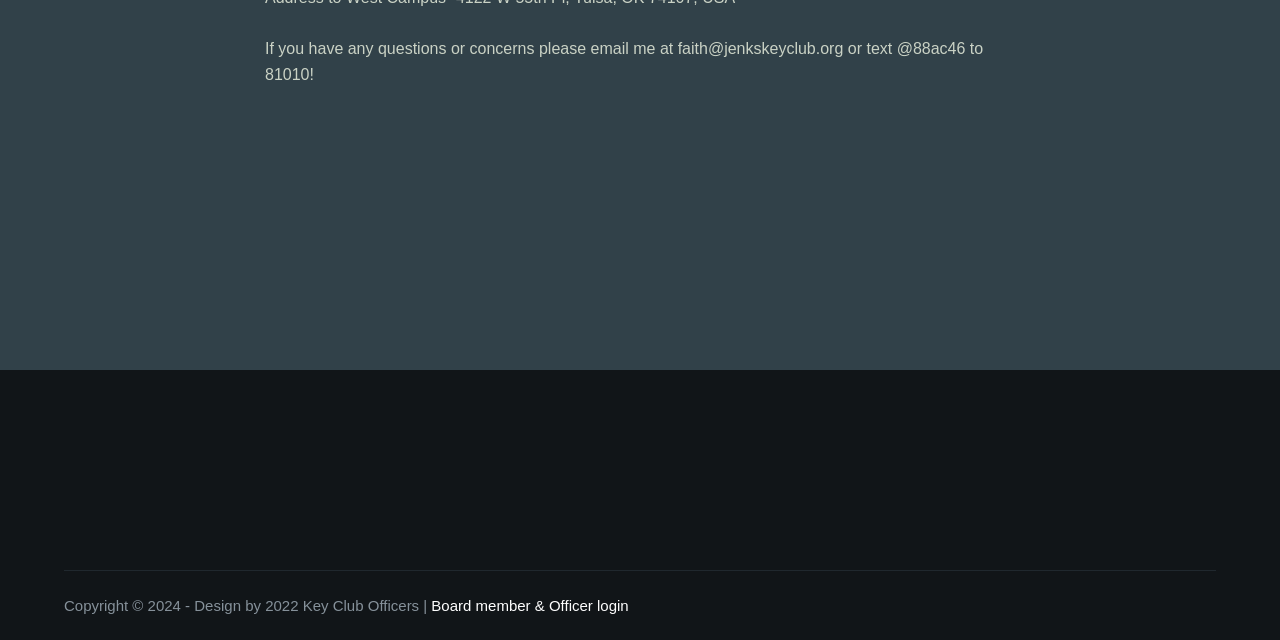Predict the bounding box of the UI element based on this description: "Board member & Officer login".

[0.337, 0.932, 0.491, 0.959]